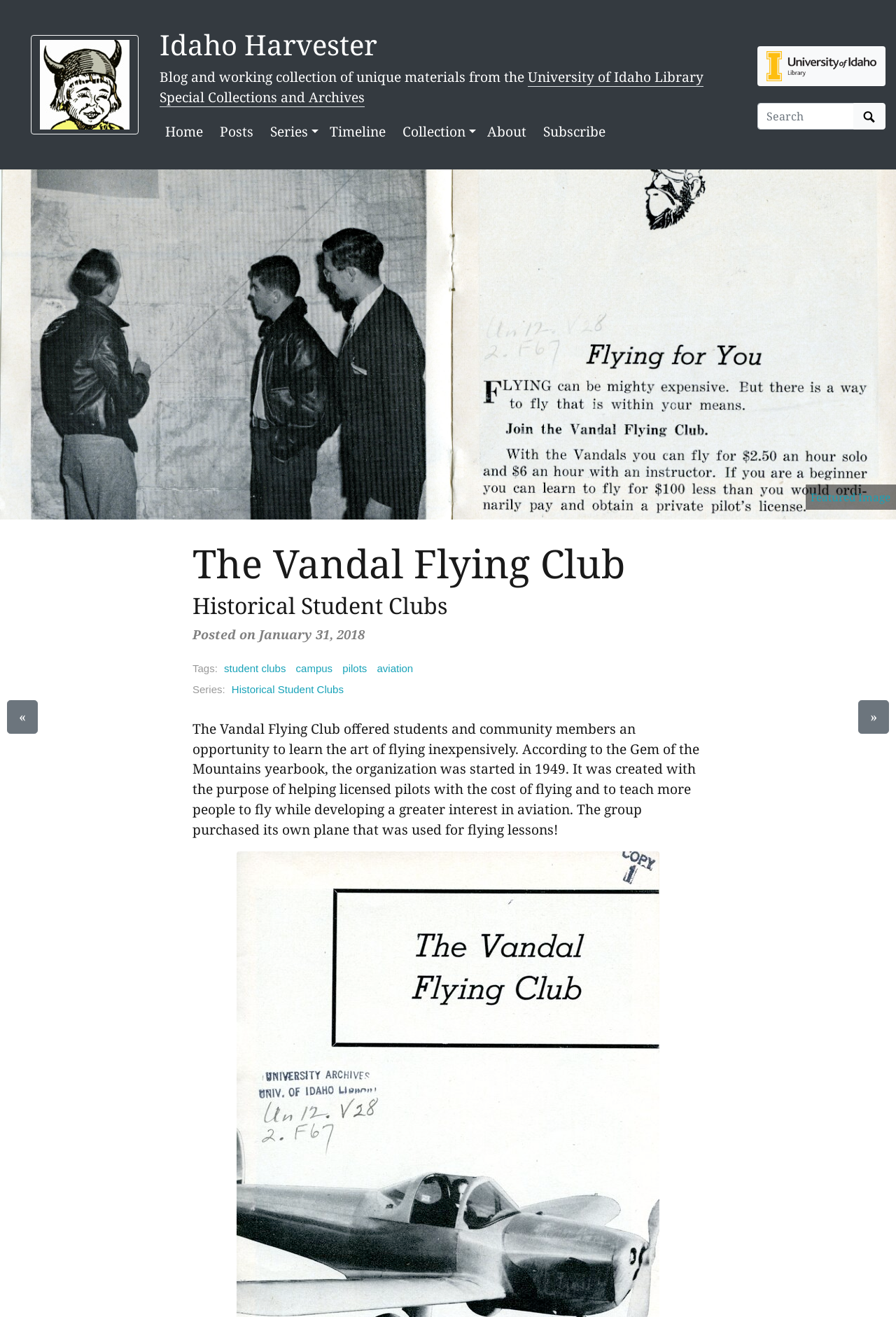Find and specify the bounding box coordinates that correspond to the clickable region for the instruction: "Click on the 'Home' link".

[0.178, 0.088, 0.233, 0.112]